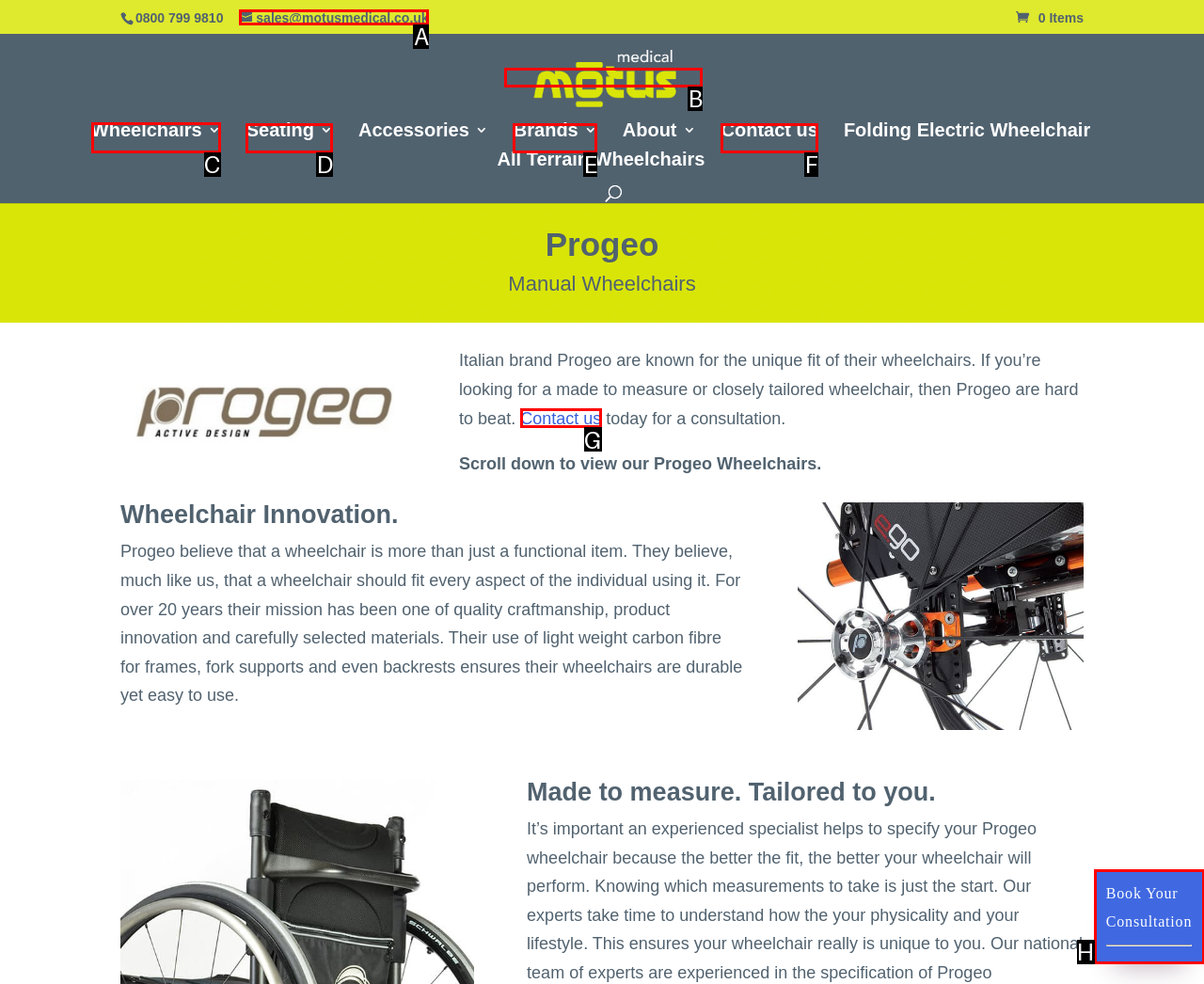Identify which lettered option completes the task: View wheelchairs. Provide the letter of the correct choice.

C